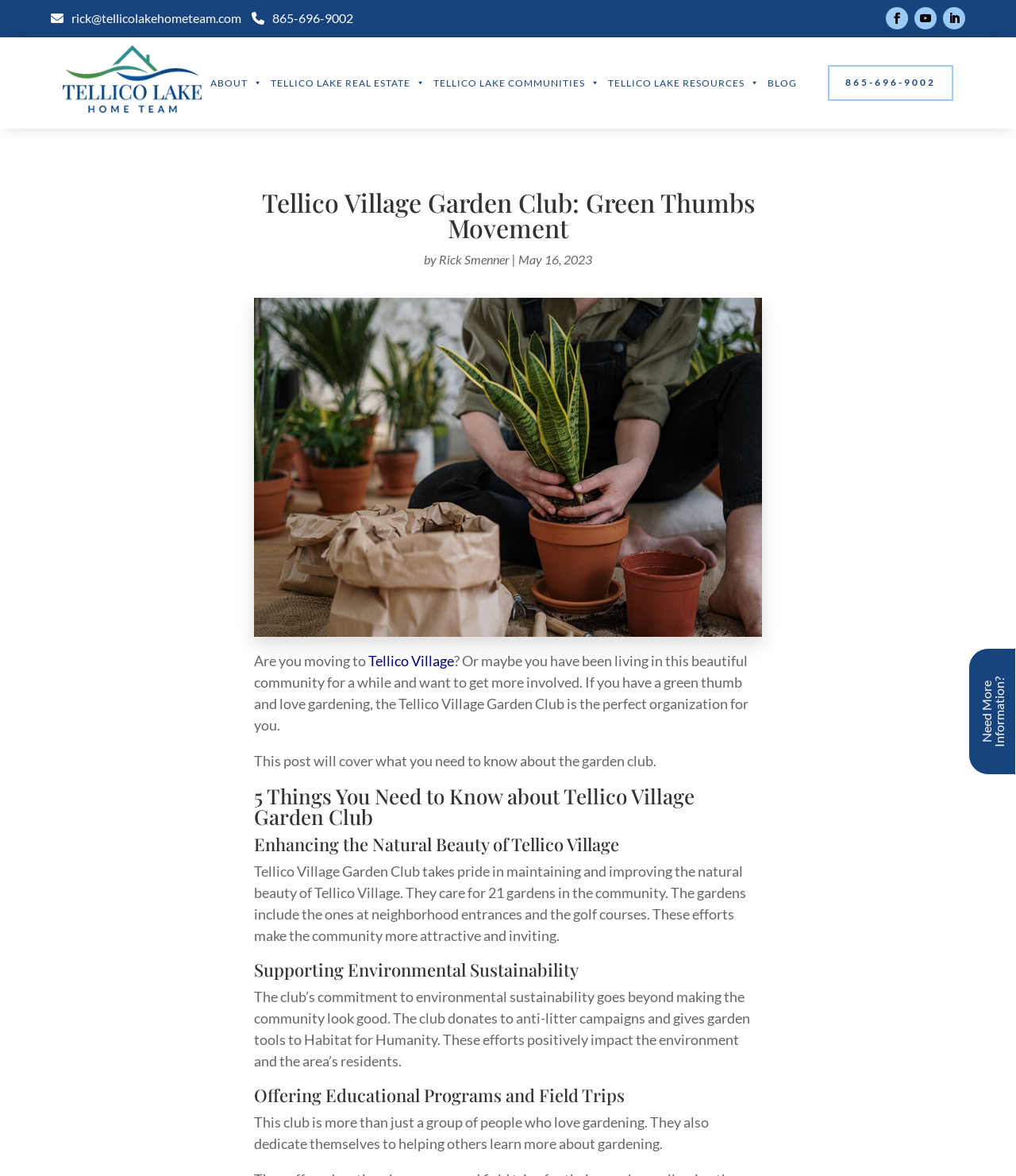What is the main heading displayed on the webpage? Please provide the text.

Tellico Village Garden Club: Green Thumbs Movement